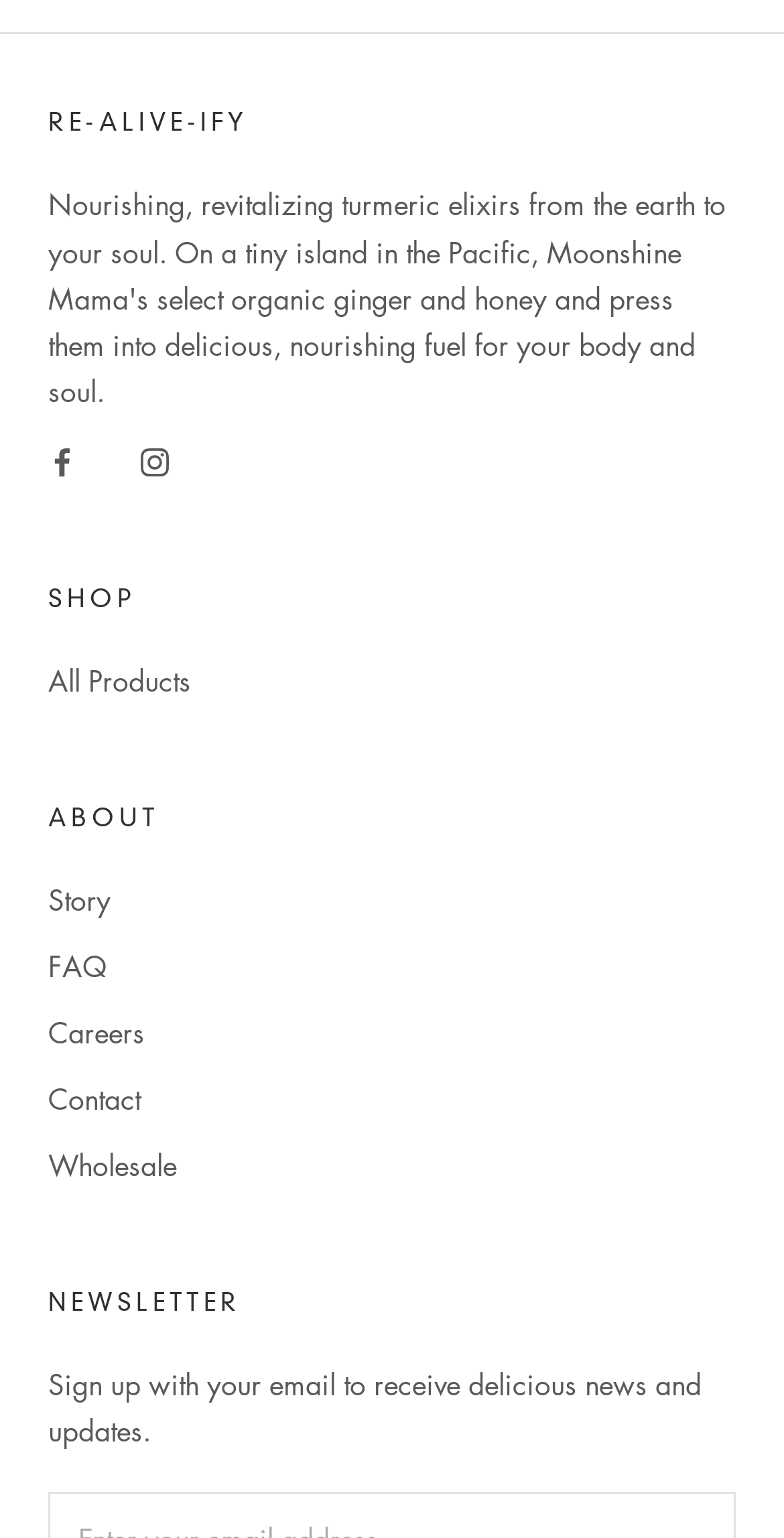How many social media links are there?
Please answer the question with a single word or phrase, referencing the image.

2